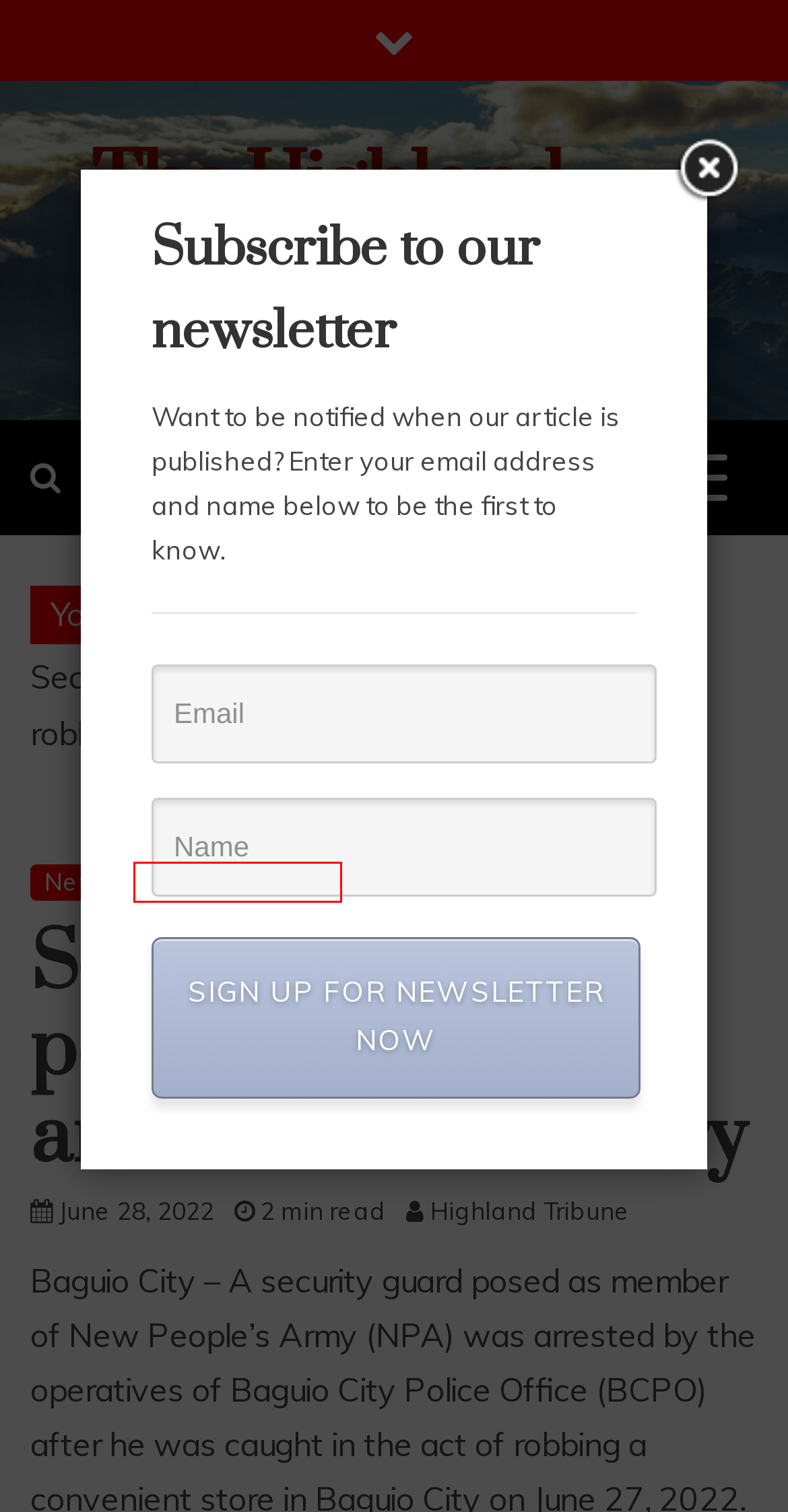Given a webpage screenshot with a red bounding box around a UI element, choose the webpage description that best matches the new webpage after clicking the element within the bounding box. Here are the candidates:
A. Press Release – The Highland Tribune
B. A Hundred riders participated in Banaue-Tabuk Mototourism Caravan – The Highland Tribune
C. Feature – The Highland Tribune
D. BENECO’s Man-asok mini-hydro powerplant receives DOE endorsement – The Highland Tribune
E. The Highland Tribune – We aim for a well-informed citizenry!
F. Team Lakay’s “Future Champion Kids Training’ program launched – The Highland Tribune
G. BENECO bags Ace of Tariff Award despite Challenges – The Highland Tribune
H. News – The Highland Tribune

A